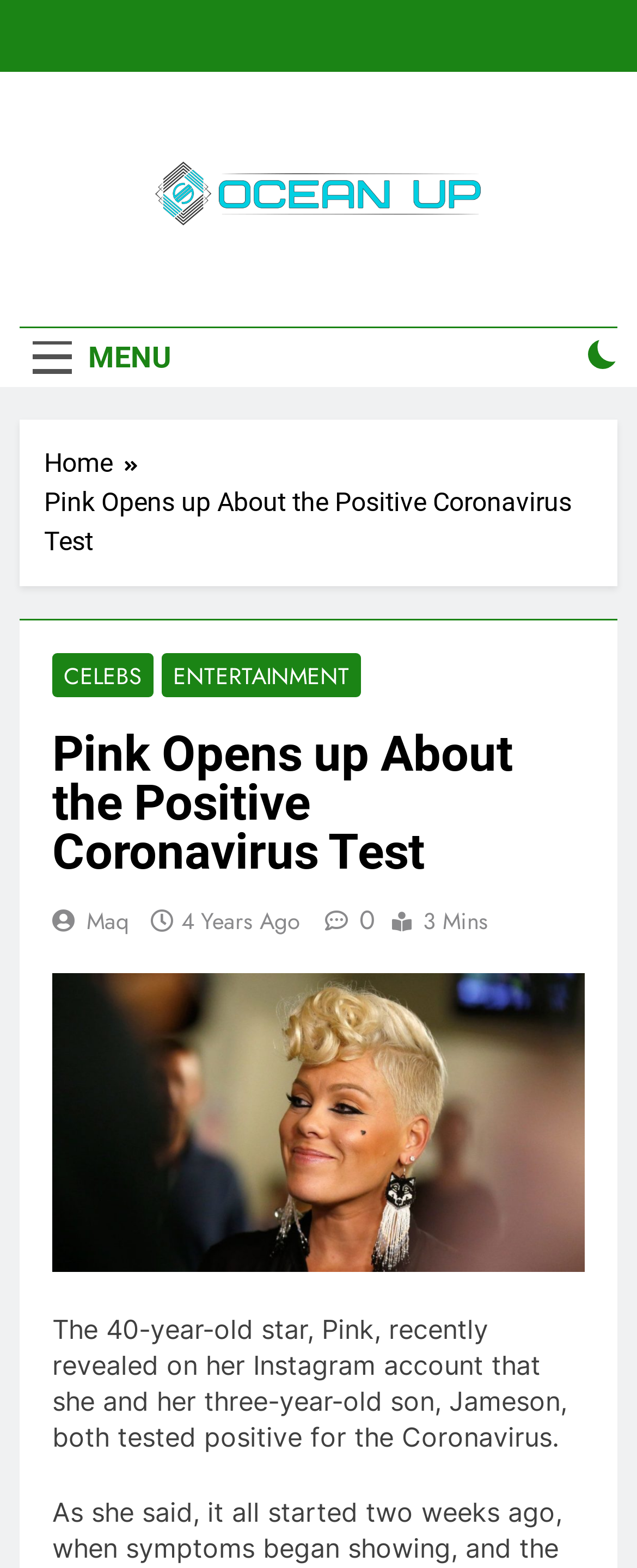What is the platform where Pink revealed her Coronavirus test result?
Look at the image and answer the question using a single word or phrase.

Instagram